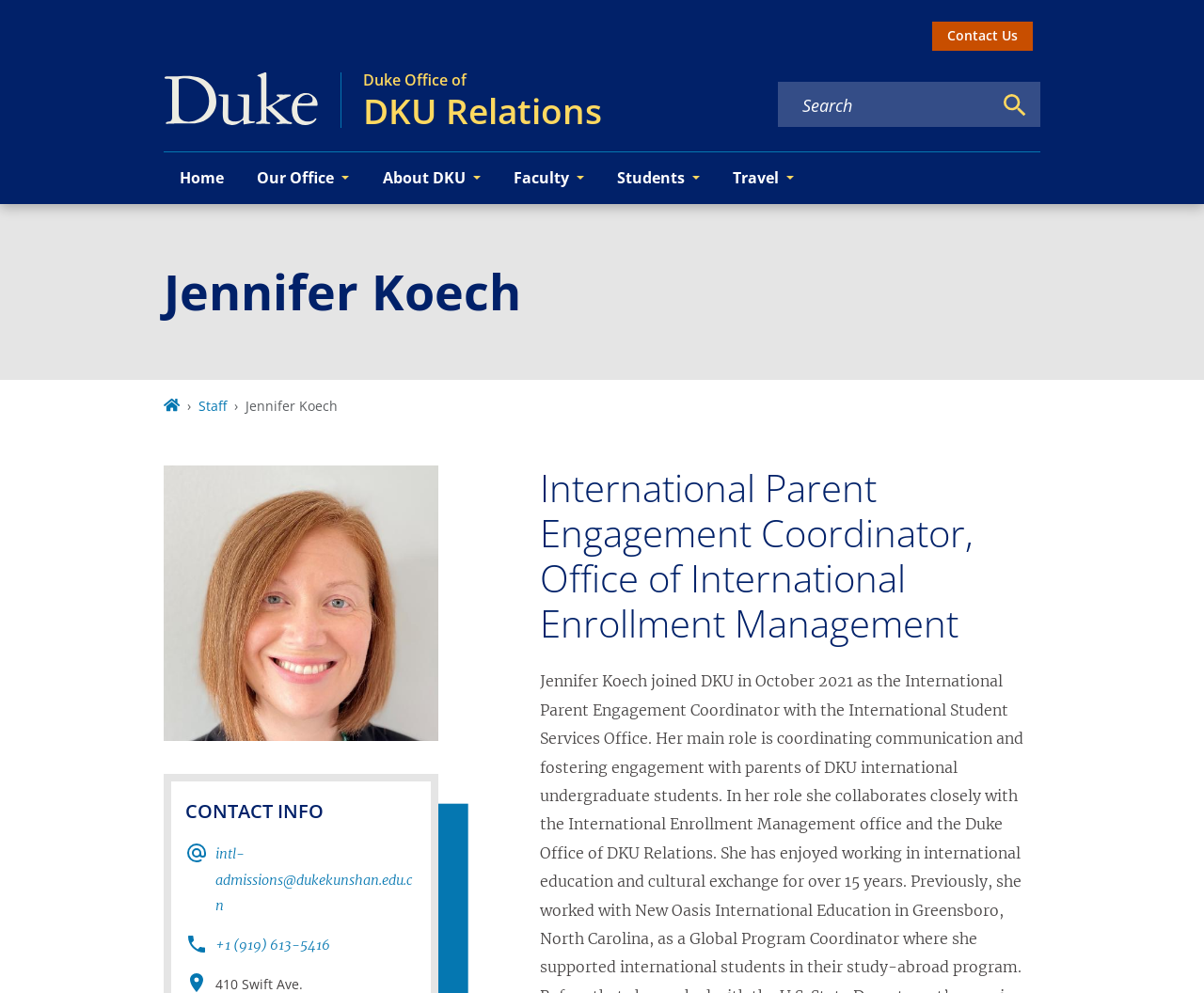Identify the bounding box of the HTML element described as: "+1 (919) 613-5416".

[0.179, 0.943, 0.275, 0.96]